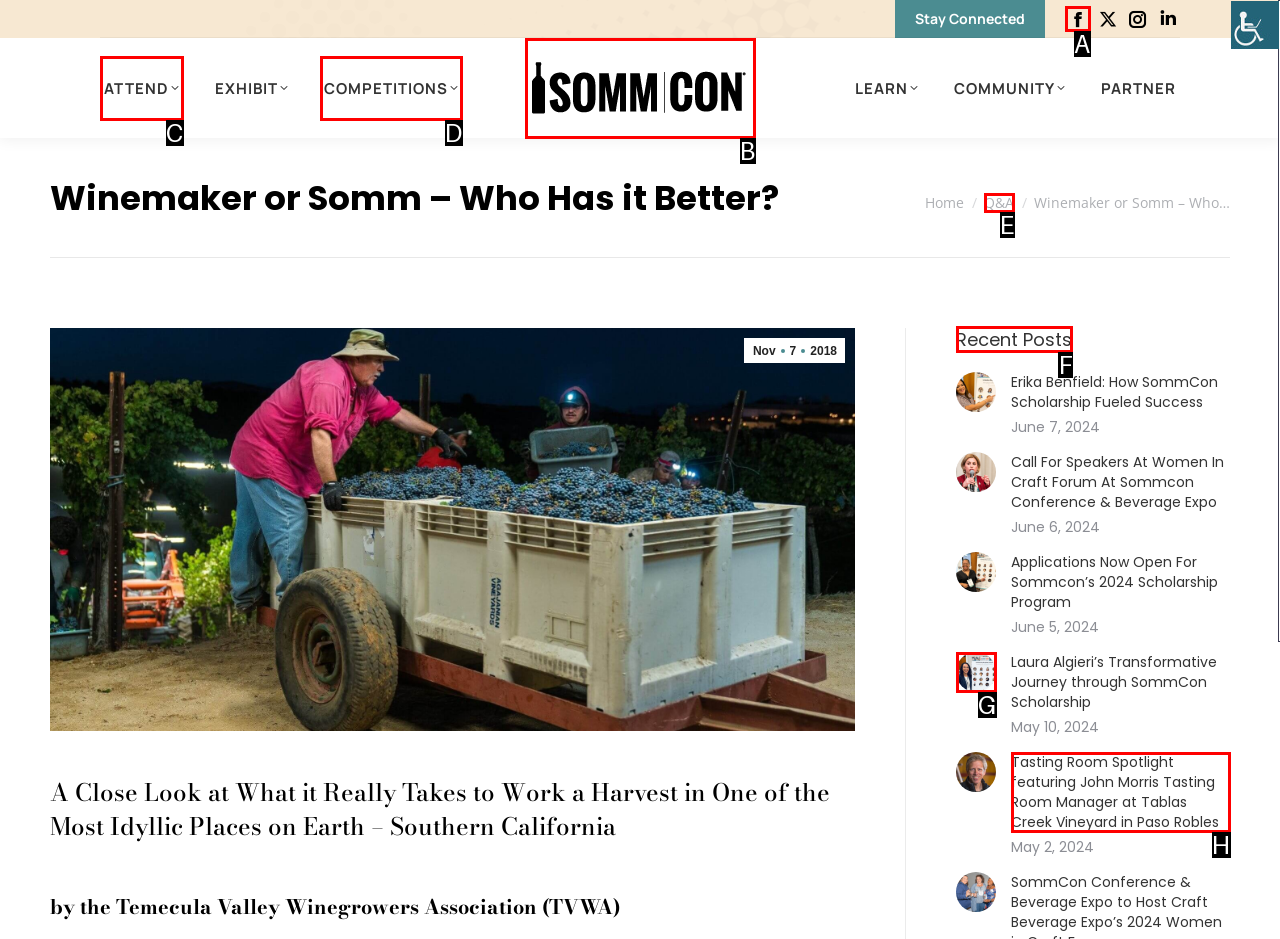From the given options, indicate the letter that corresponds to the action needed to complete this task: Read the 'Recent Posts'. Respond with only the letter.

F